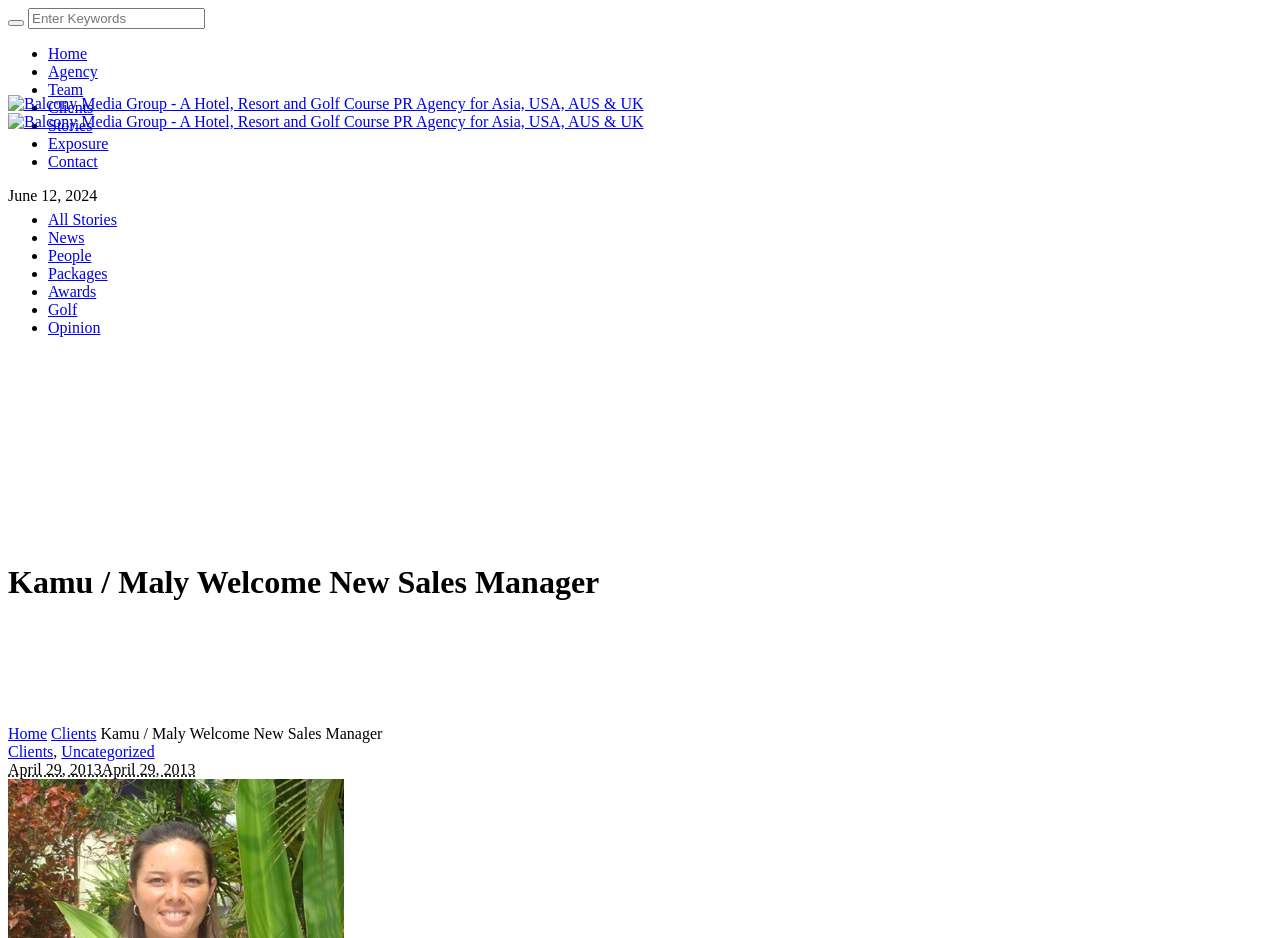Bounding box coordinates are specified in the format (top-left x, top-left y, bottom-right x, bottom-right y). All values are floating point numbers bounded between 0 and 1. Please provide the bounding box coordinate of the region this sentence describes: name="s" placeholder="Enter Keywords"

[0.022, 0.009, 0.16, 0.031]